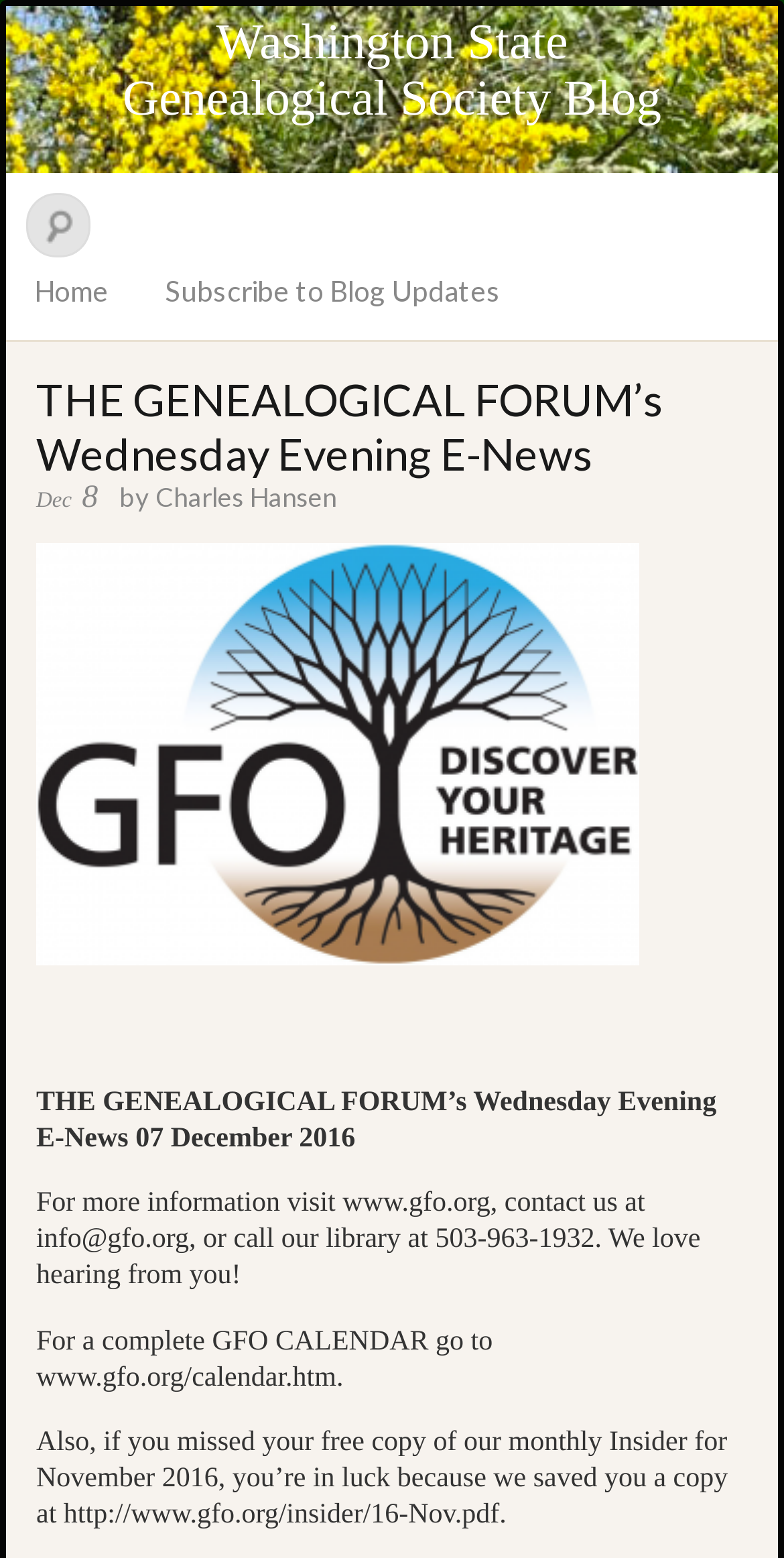What is the main heading of this webpage? Please extract and provide it.

Washington State Genealogical Society Blog